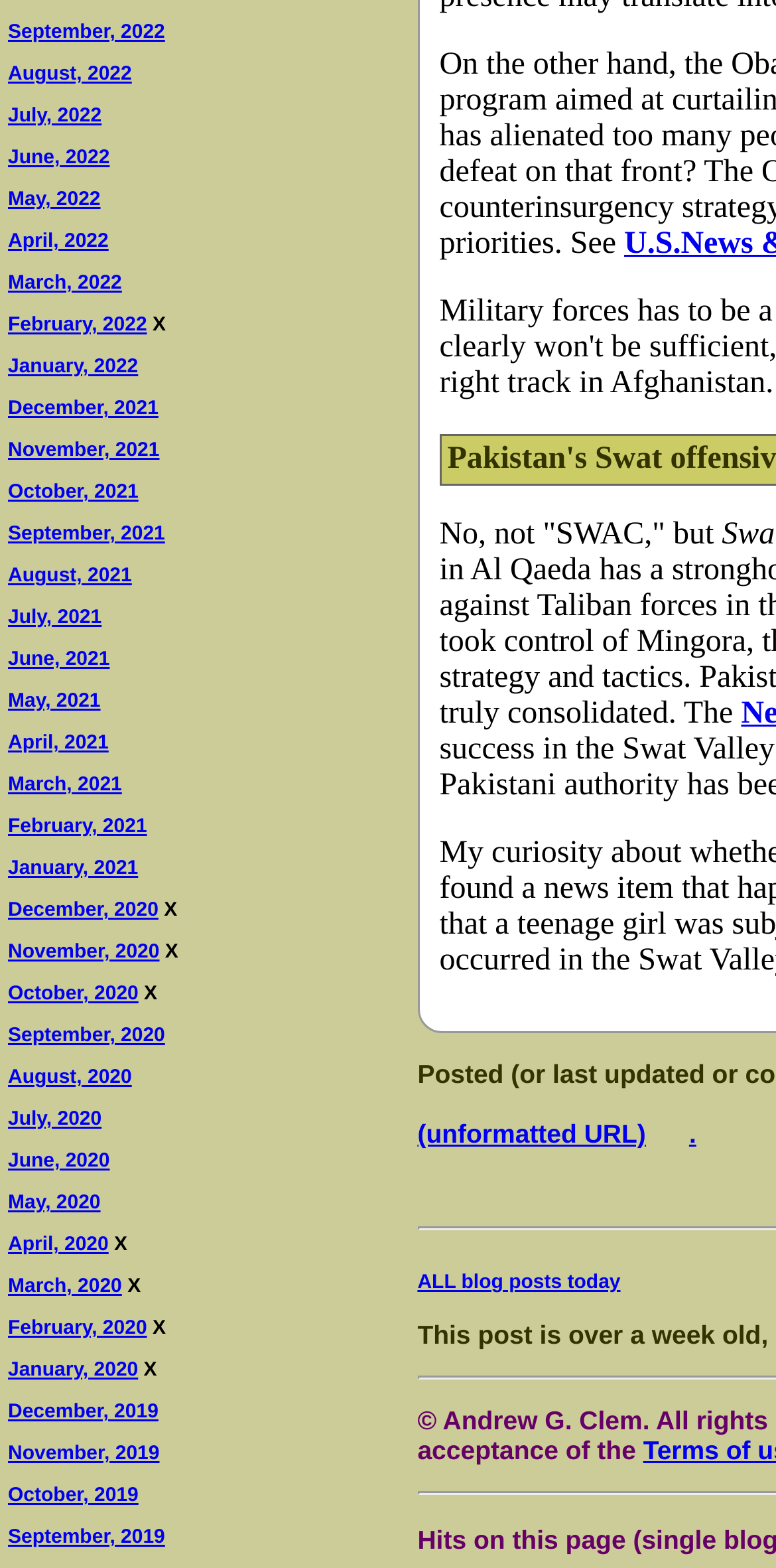Respond with a single word or phrase to the following question:
What is the earliest month listed on this webpage?

December 2019